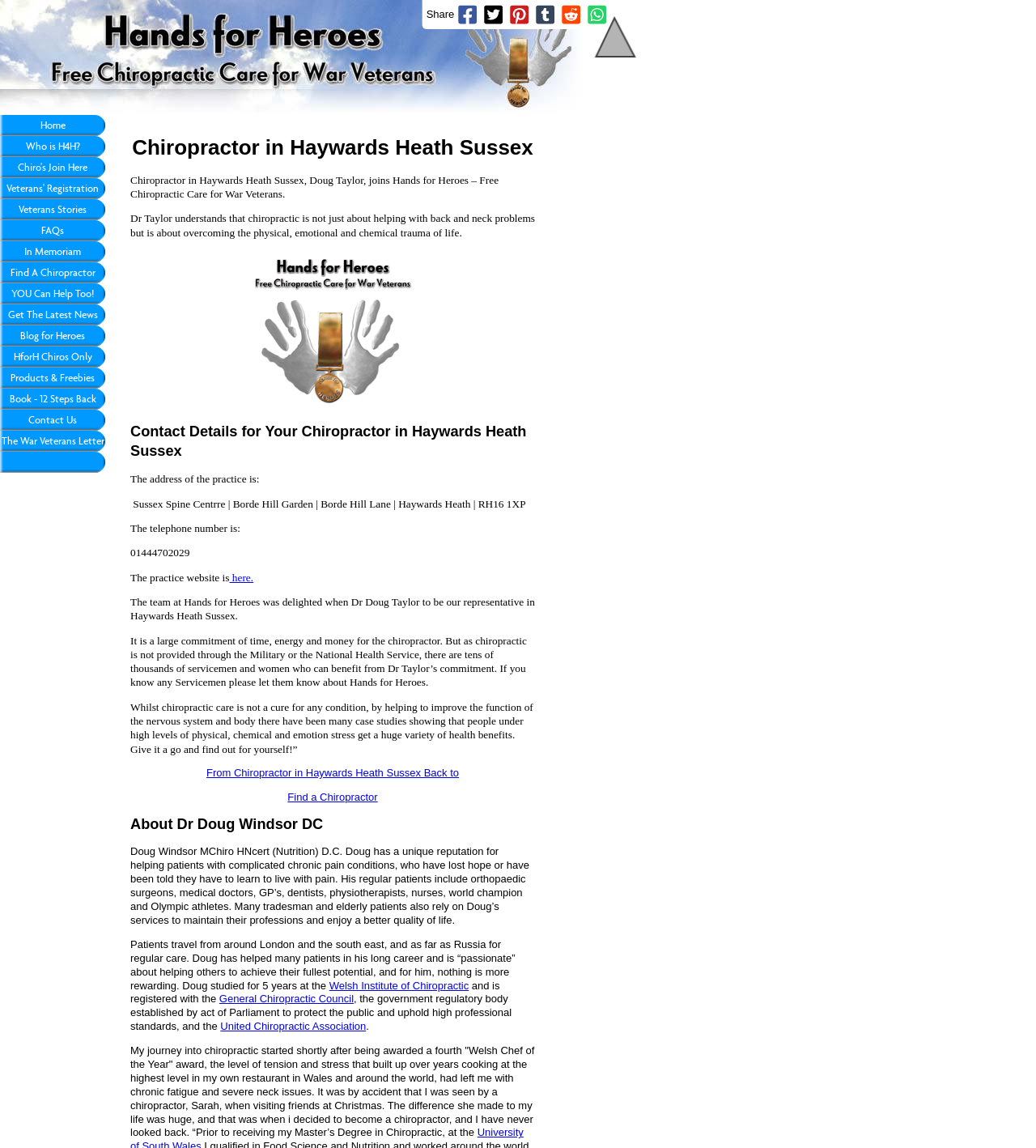Can you specify the bounding box coordinates of the area that needs to be clicked to fulfill the following instruction: "Read more about Dr Doug Windsor DC"?

[0.126, 0.71, 0.516, 0.727]